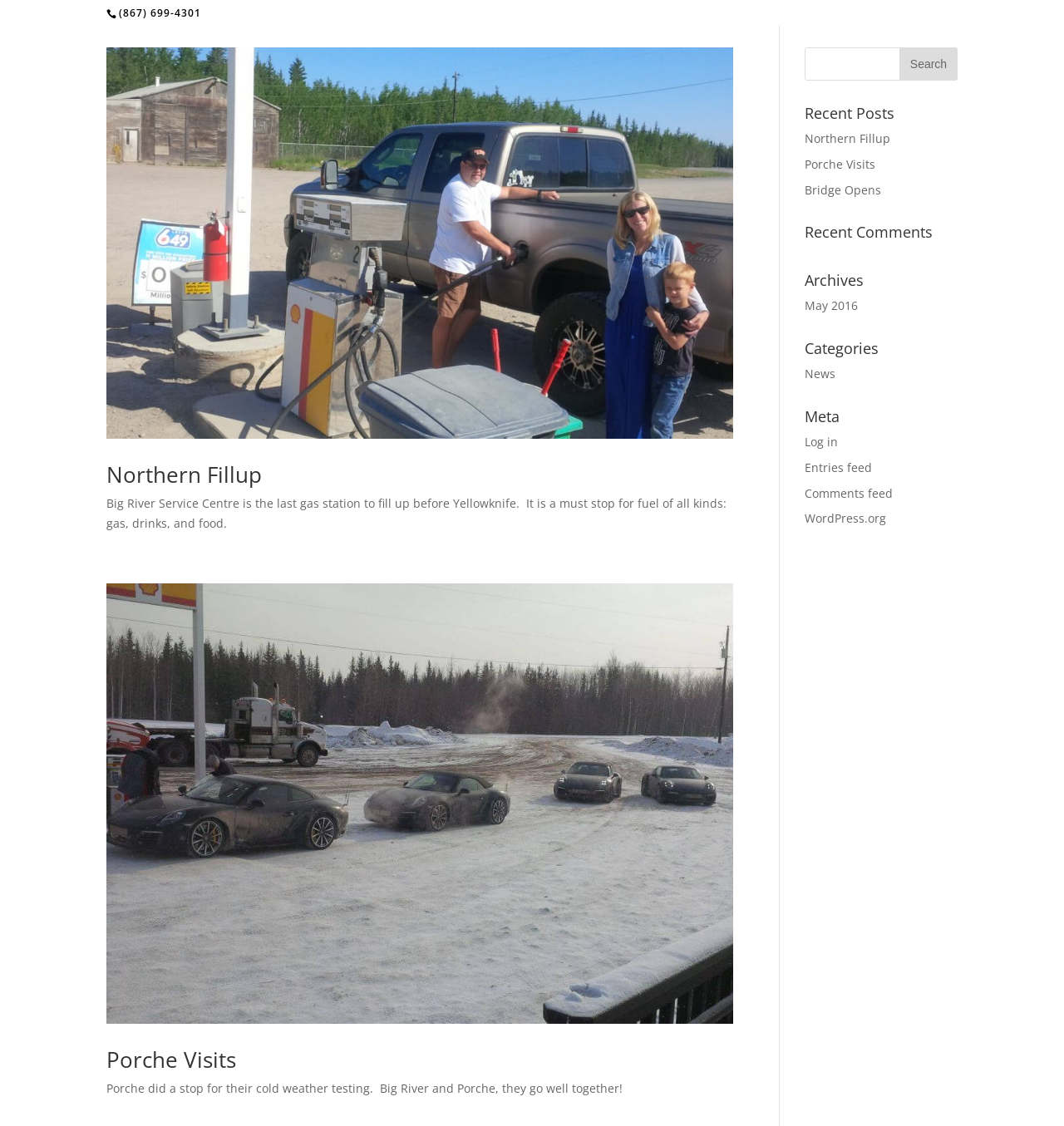What is the purpose of Big River Service Centre?
From the screenshot, supply a one-word or short-phrase answer.

Fuel of all kinds